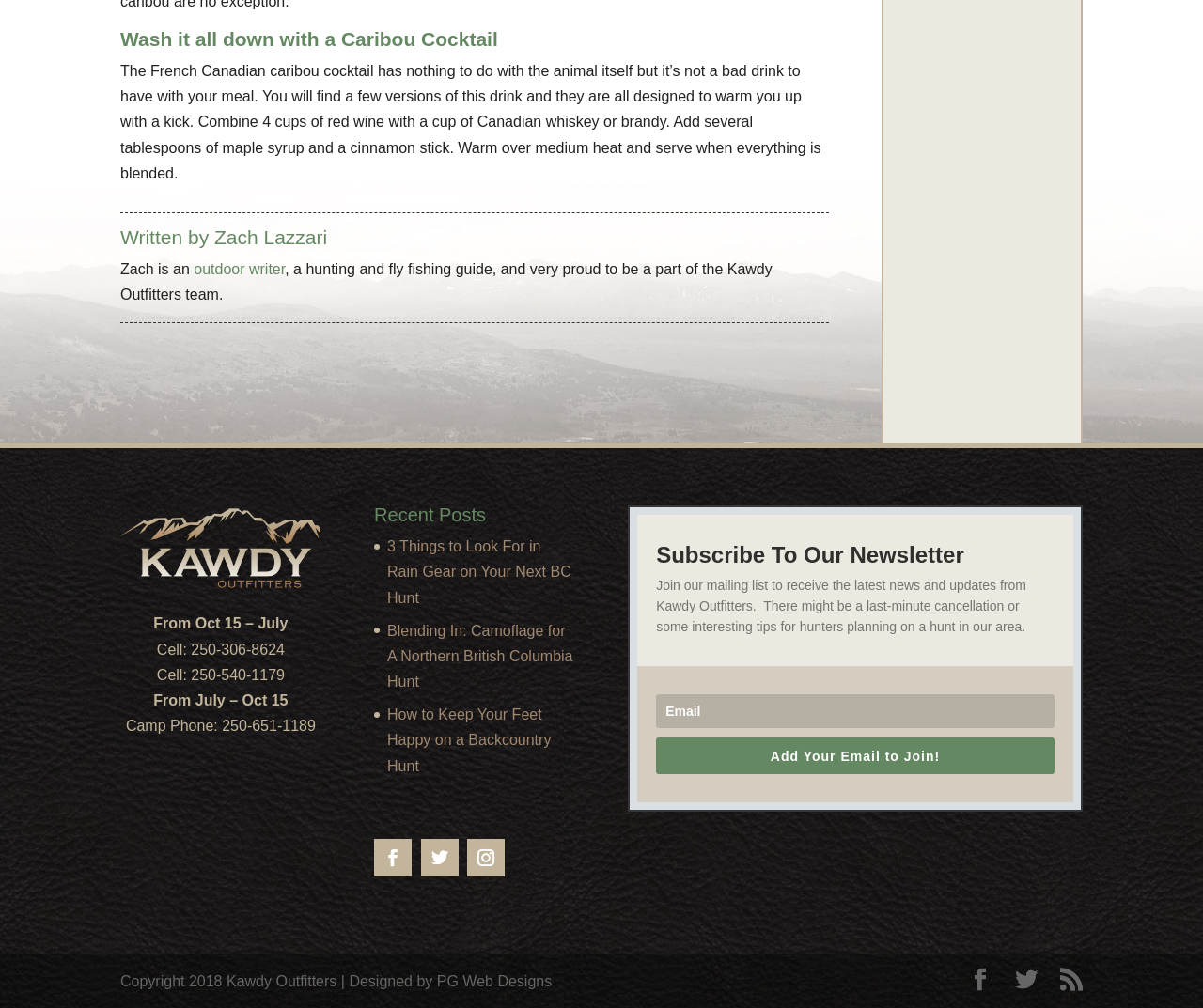Can you pinpoint the bounding box coordinates for the clickable element required for this instruction: "Subscribe to the newsletter"? The coordinates should be four float numbers between 0 and 1, i.e., [left, top, right, bottom].

[0.545, 0.731, 0.877, 0.768]